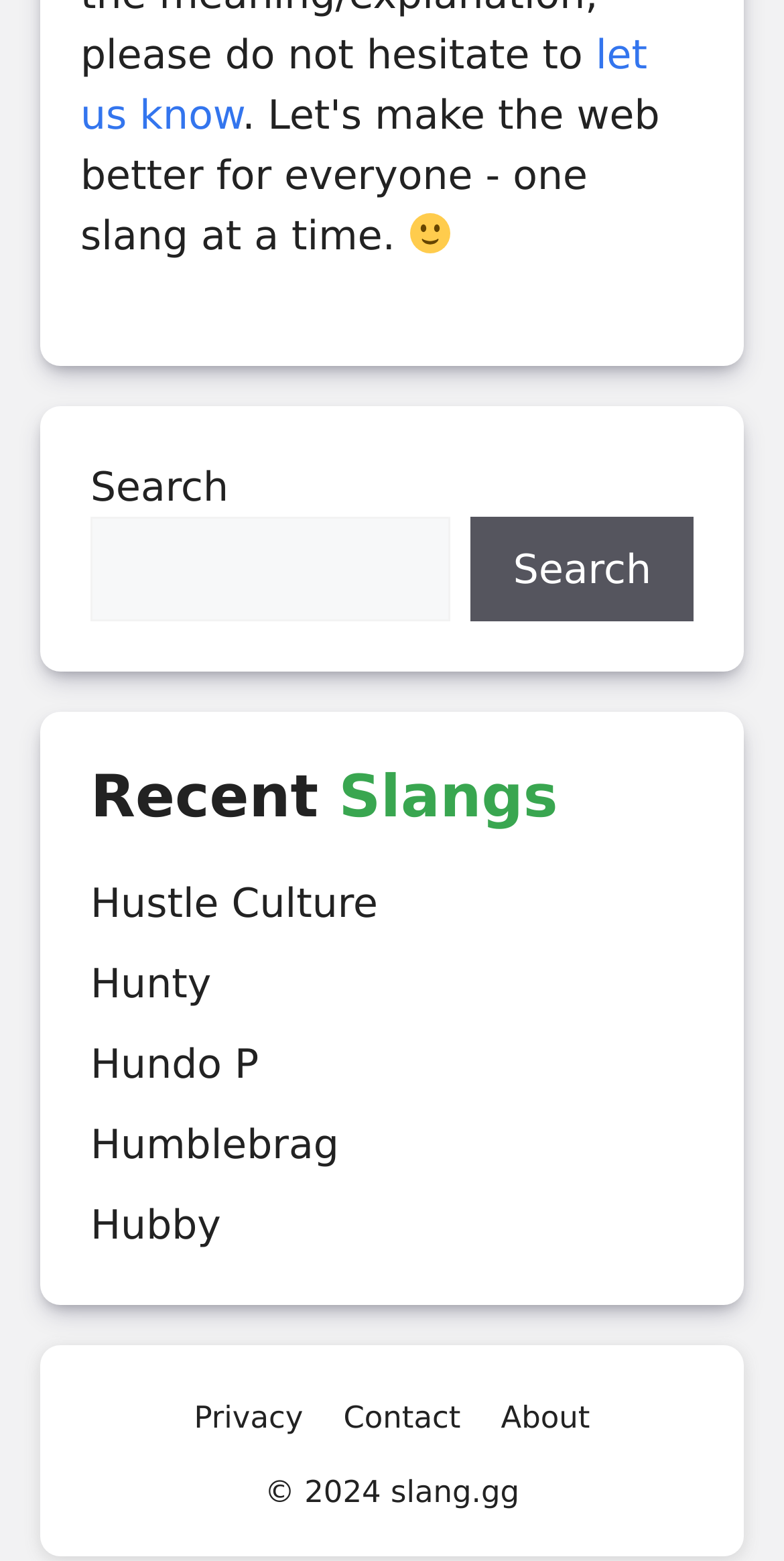Highlight the bounding box coordinates of the element you need to click to perform the following instruction: "check recent slangs."

[0.115, 0.488, 0.885, 0.533]